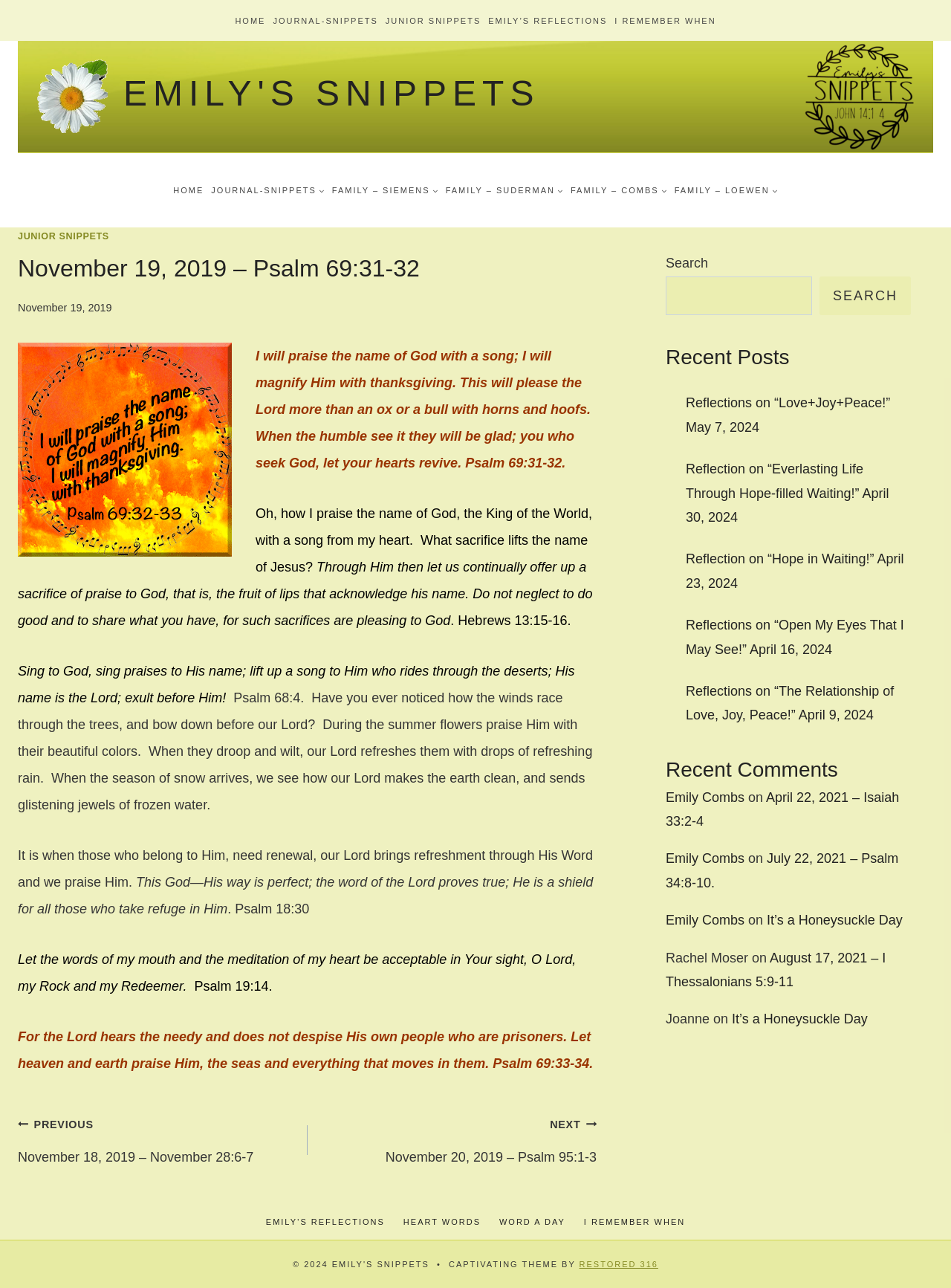Highlight the bounding box coordinates of the region I should click on to meet the following instruction: "View the 'Reflections on “Love+Joy+Peace!” May 7, 2024' post".

[0.721, 0.307, 0.936, 0.337]